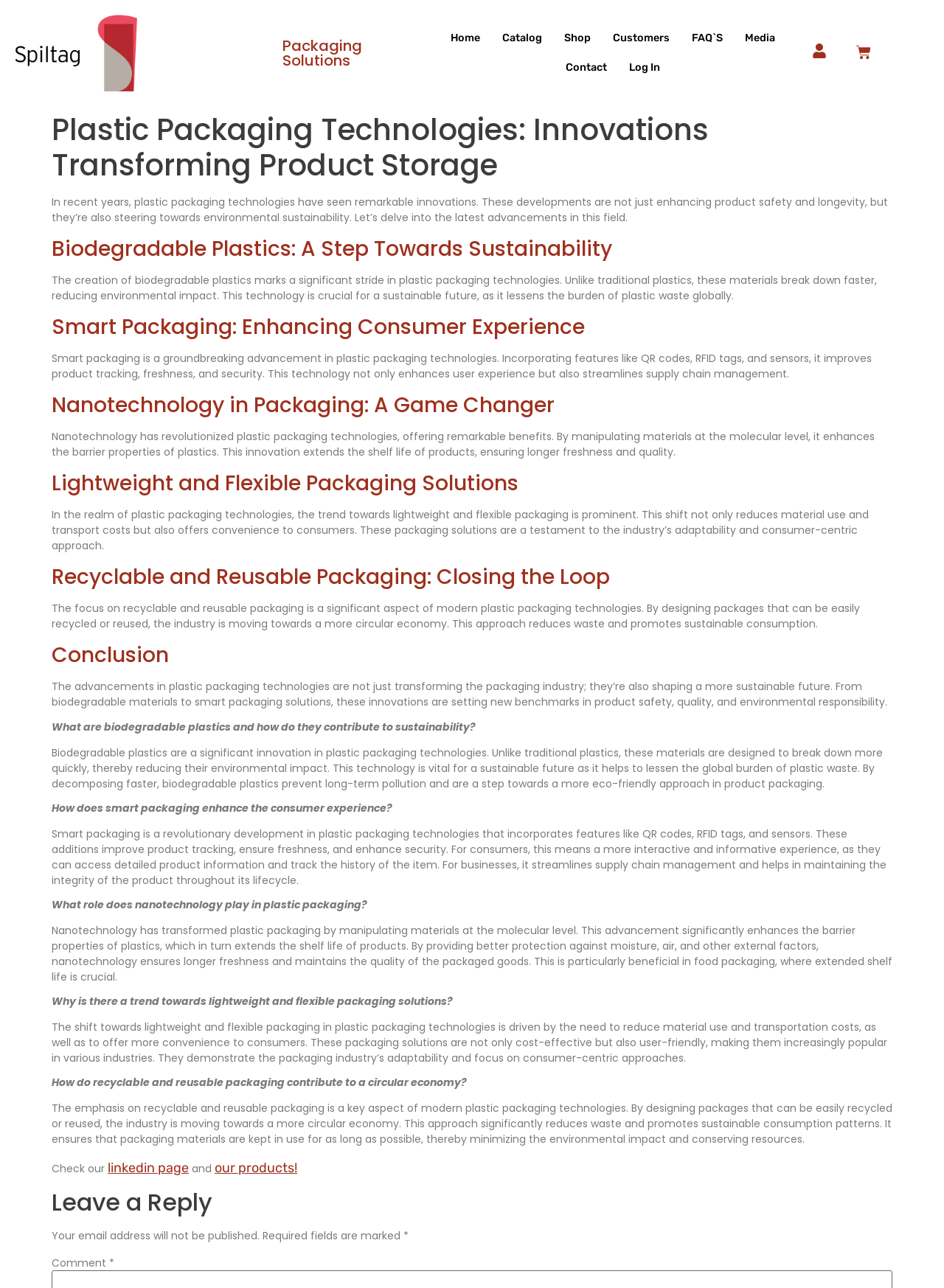Locate the bounding box coordinates of the area that needs to be clicked to fulfill the following instruction: "Click on the 'Cart' link". The coordinates should be in the format of four float numbers between 0 and 1, namely [left, top, right, bottom].

[0.888, 0.028, 0.941, 0.055]